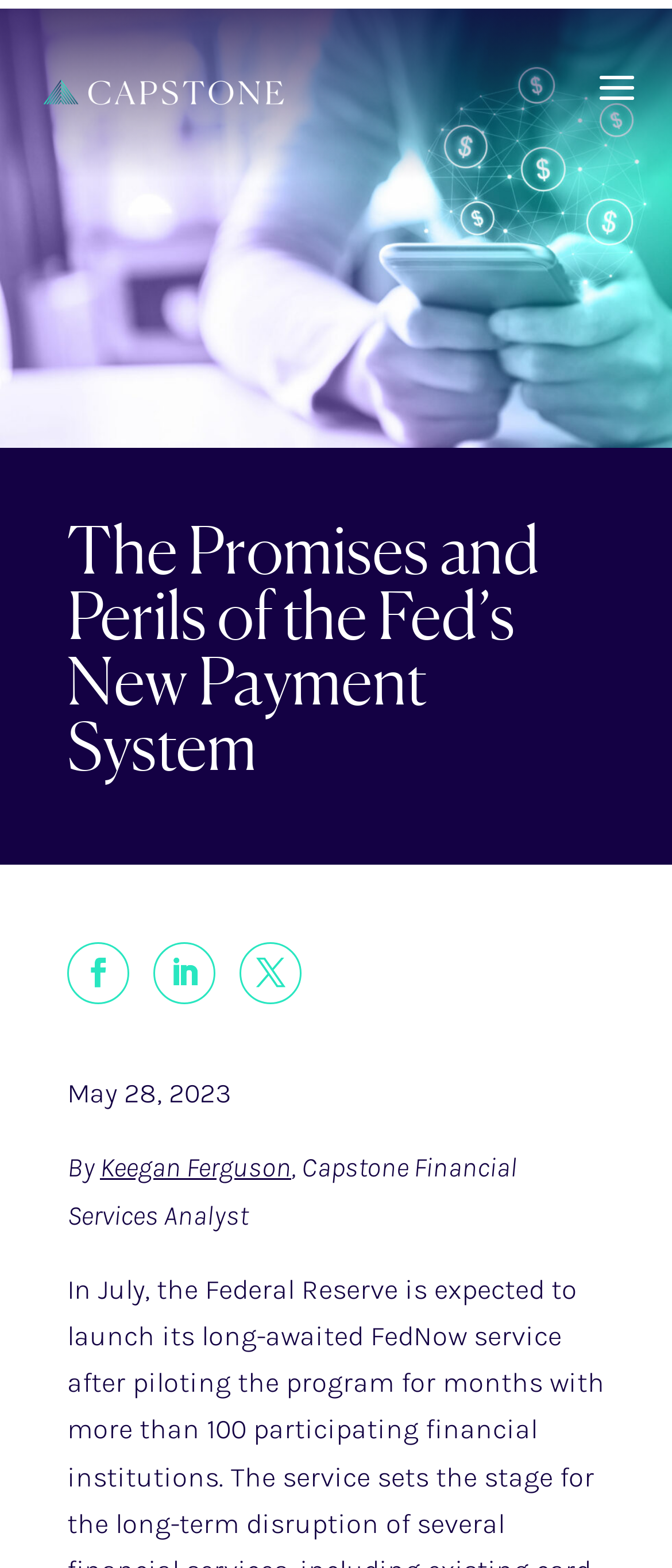Answer the following in one word or a short phrase: 
Who is the author of the article?

Keegan Ferguson